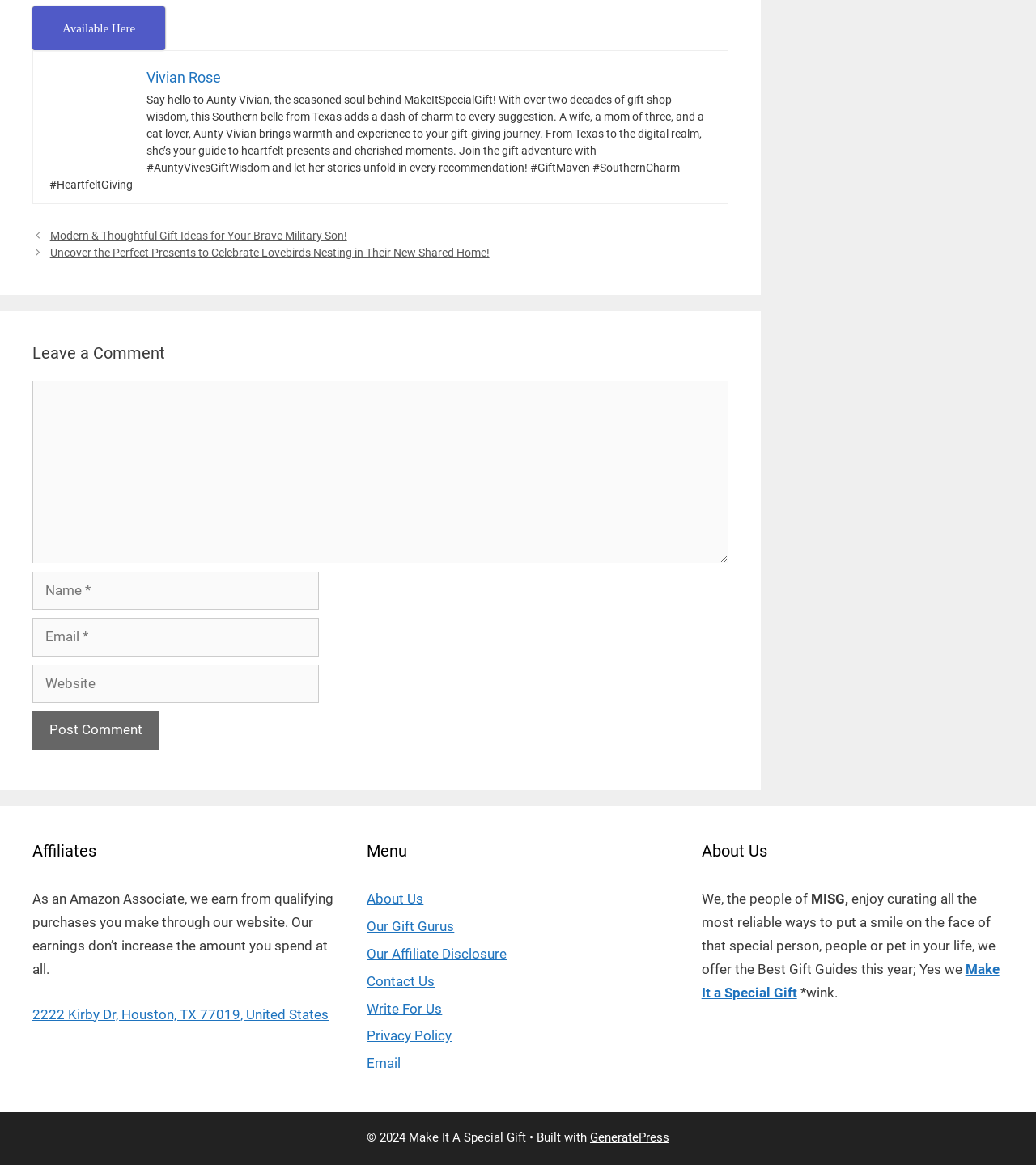Who is the target audience for the gift guides?
Observe the image and answer the question with a one-word or short phrase response.

People with loved ones